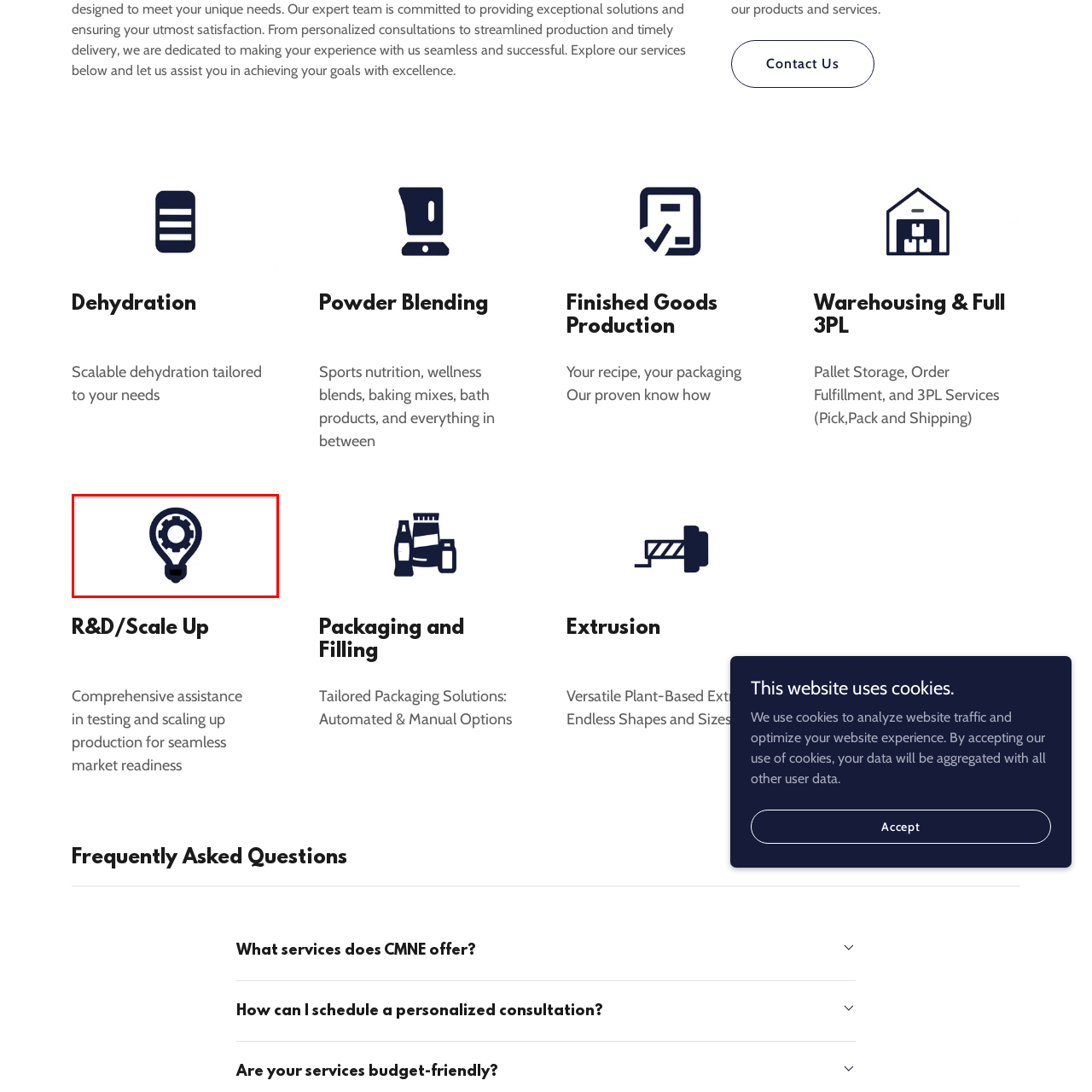Look closely at the zone within the orange frame and give a detailed answer to the following question, grounding your response on the visual details: 
What is the importance of both ideation and practical application in development processes?

The icon effectively conveys the importance of both ideation and practical application in development processes, reflecting the need for creativity and technical expertise to ensure successful research and development, as well as scaling up production processes.